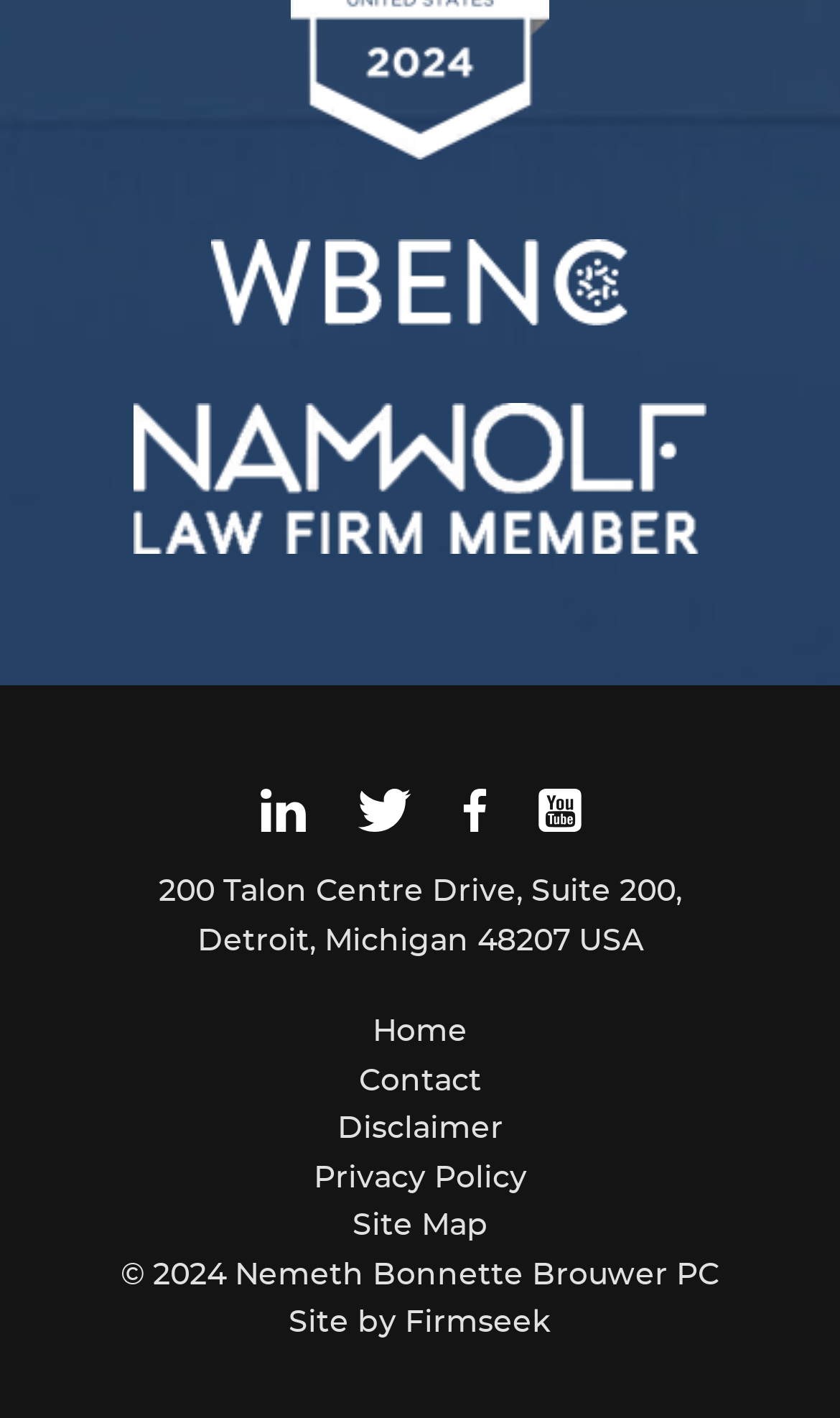Determine the bounding box coordinates of the clickable element to achieve the following action: 'Check out Youtube'. Provide the coordinates as four float values between 0 and 1, formatted as [left, top, right, bottom].

[0.629, 0.563, 0.701, 0.597]